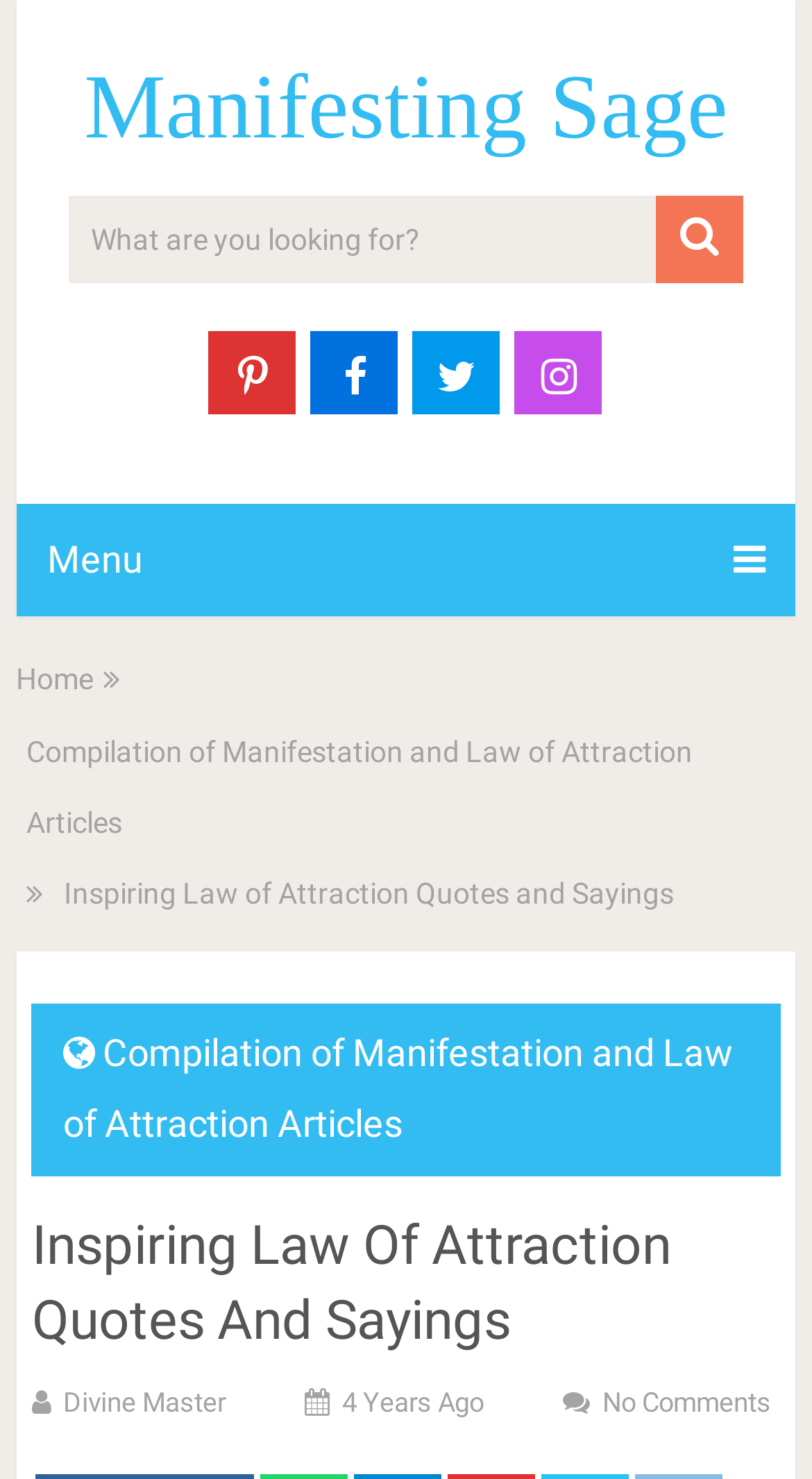Could you locate the bounding box coordinates for the section that should be clicked to accomplish this task: "View Compilation of Manifestation and Law of Attraction Articles".

[0.033, 0.496, 0.853, 0.567]